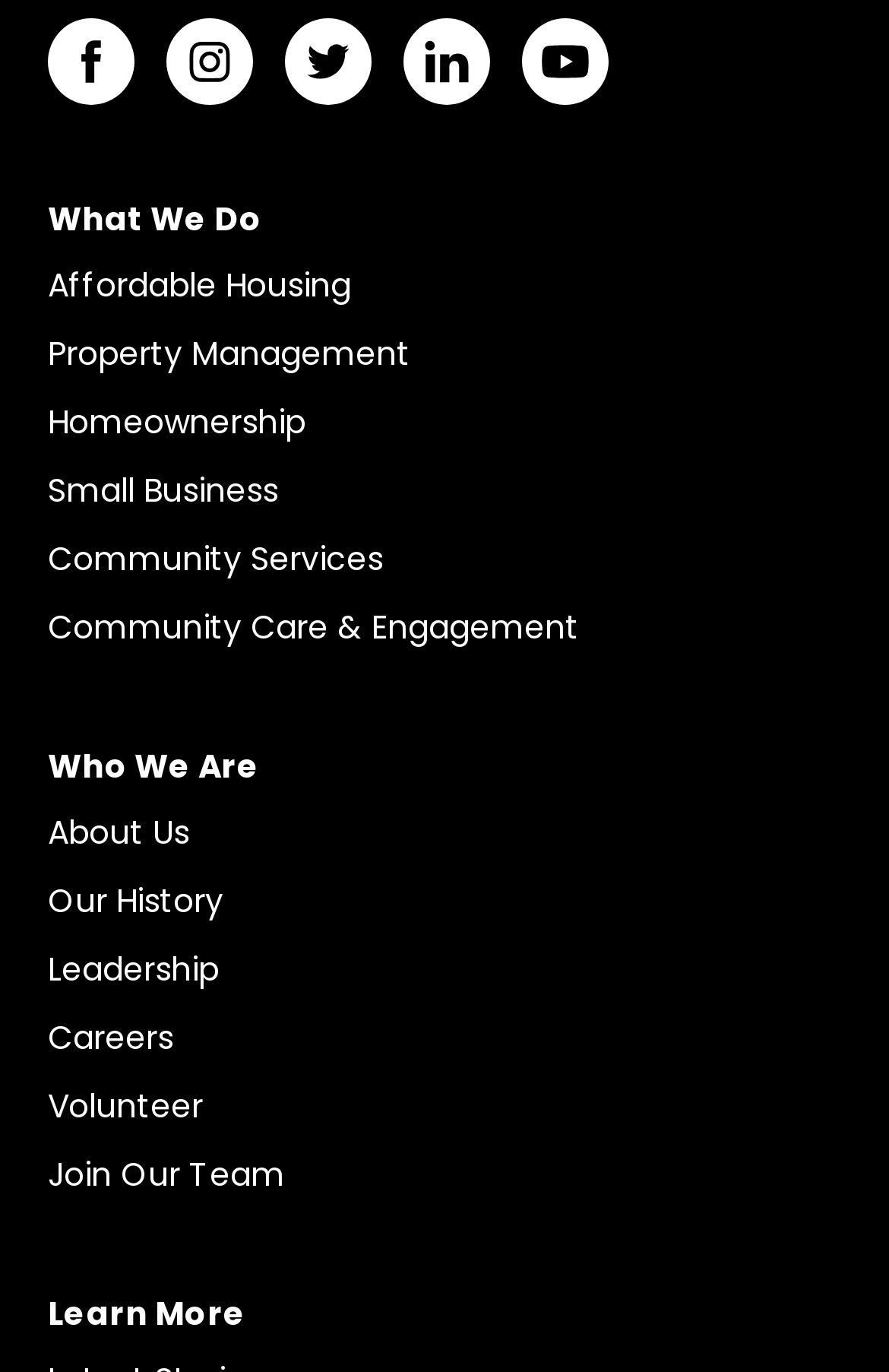Using the element description: "Join Our Team", determine the bounding box coordinates for the specified UI element. The coordinates should be four float numbers between 0 and 1, [left, top, right, bottom].

[0.054, 0.839, 0.321, 0.872]